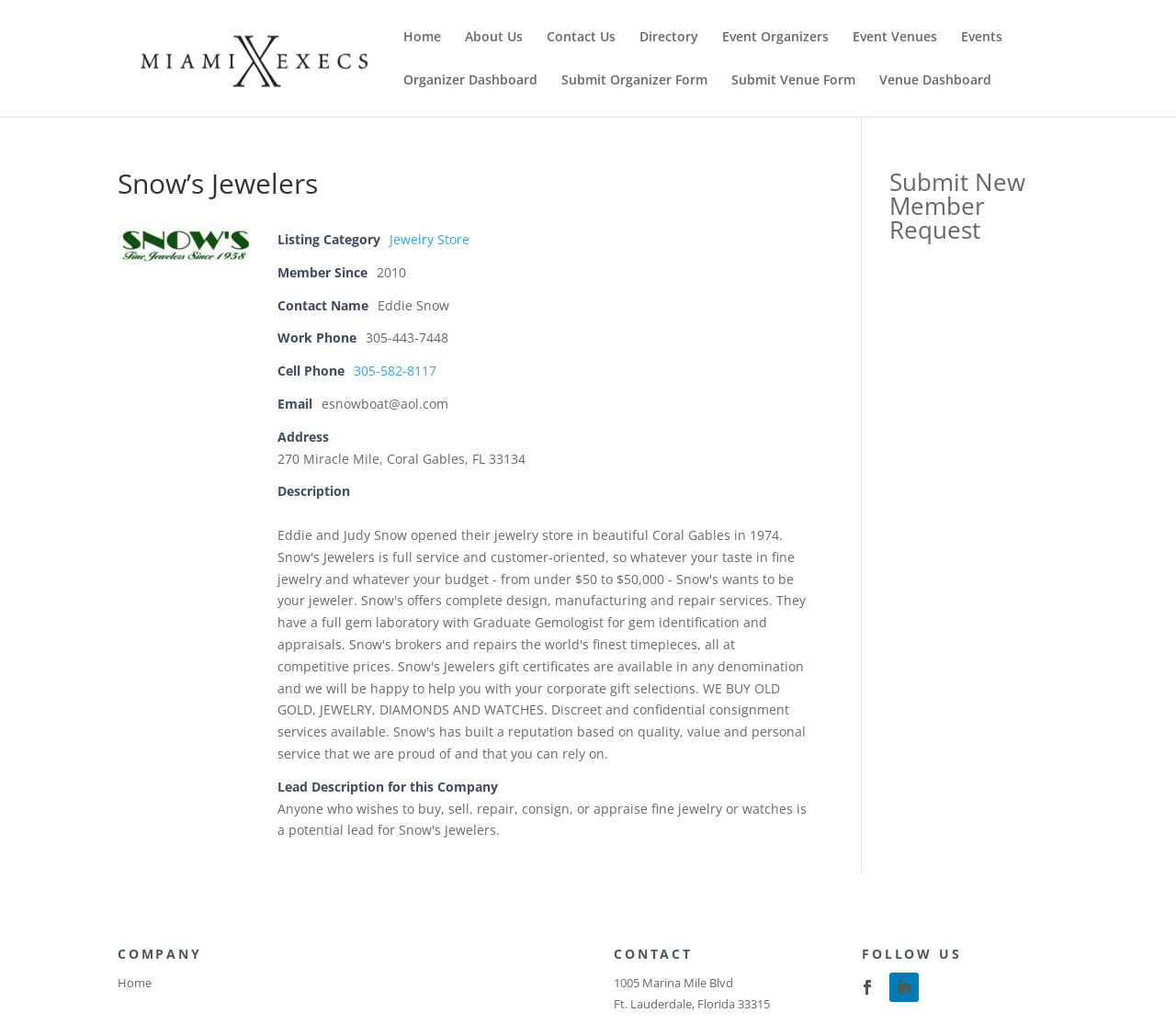Provide the bounding box for the UI element matching this description: "Home".

[0.1, 0.951, 0.129, 0.968]